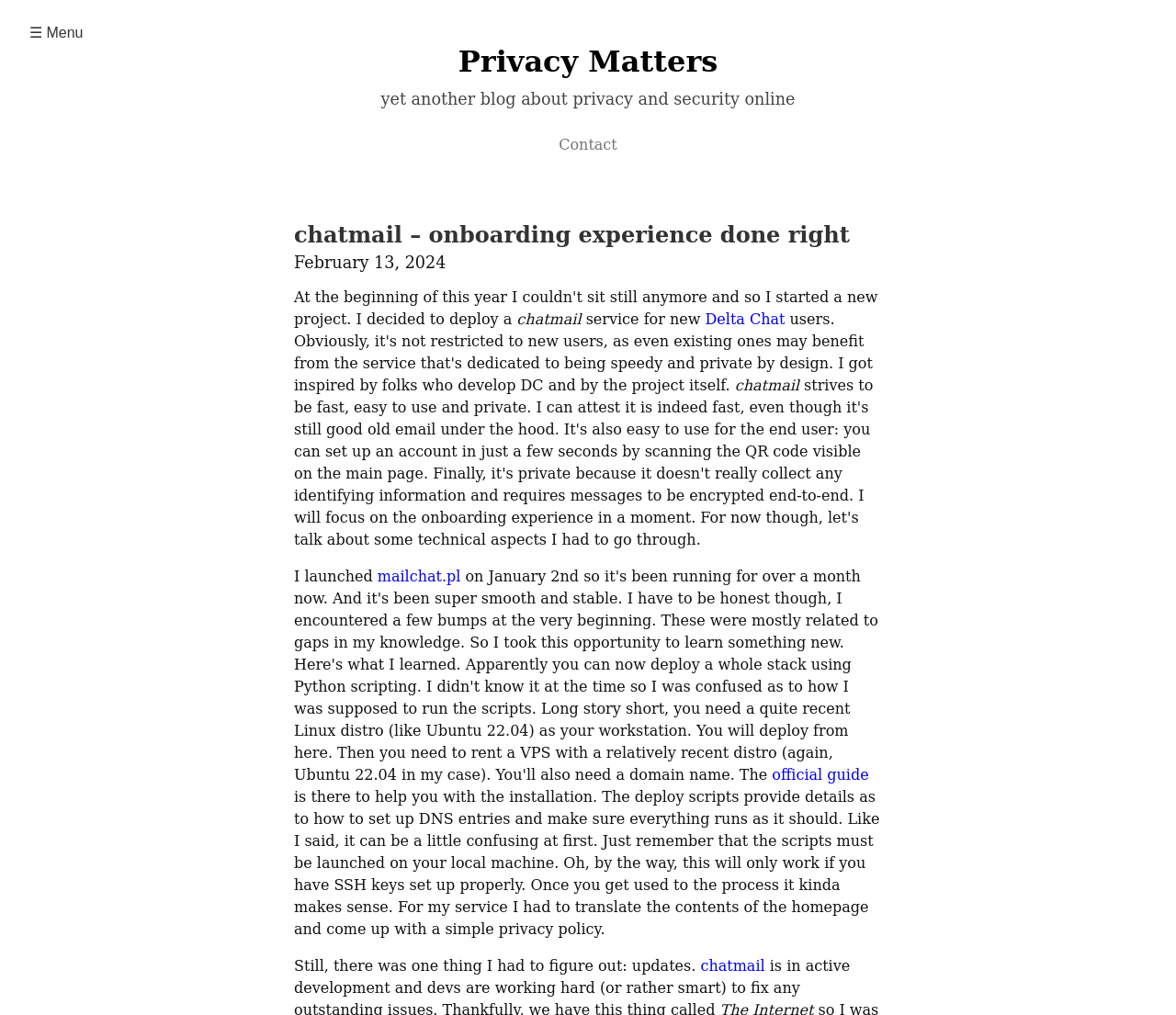Provide the bounding box coordinates of the UI element that matches the description: "mailchat.pl".

[0.321, 0.56, 0.392, 0.577]